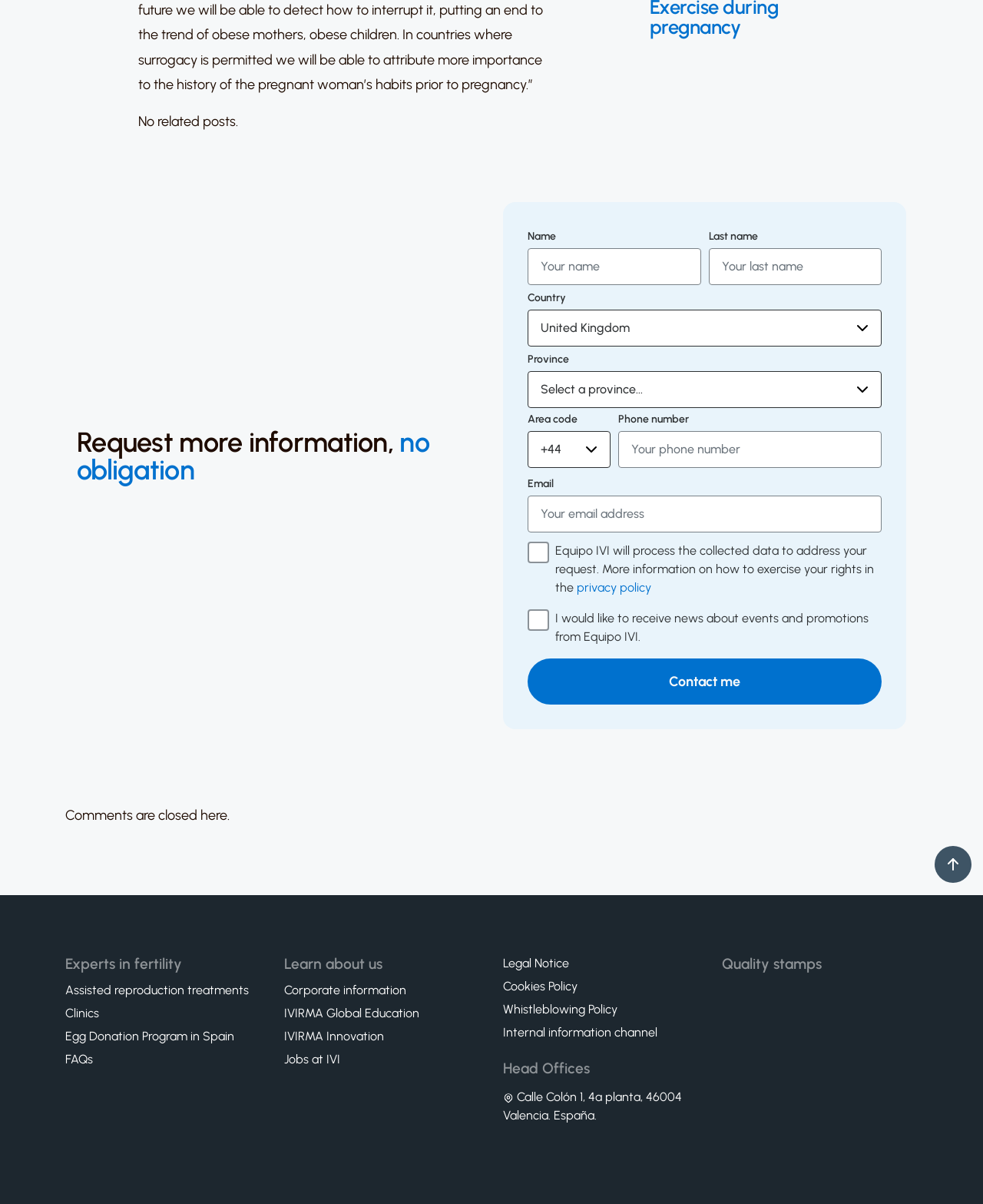Locate the bounding box coordinates of the clickable region necessary to complete the following instruction: "Check the privacy policy checkbox". Provide the coordinates in the format of four float numbers between 0 and 1, i.e., [left, top, right, bottom].

[0.537, 0.45, 0.559, 0.468]